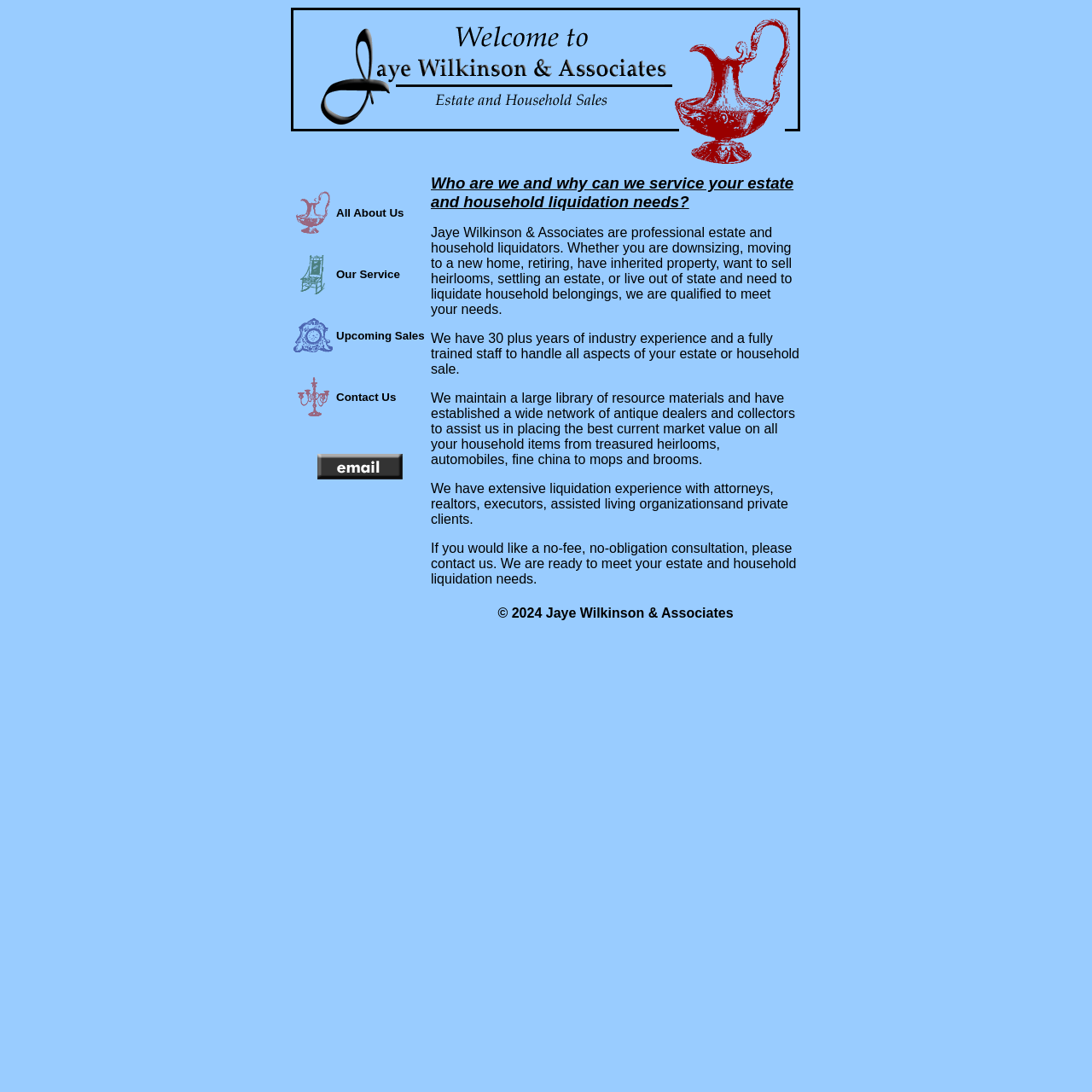Find the bounding box coordinates for the UI element whose description is: "Upcoming Sales". The coordinates should be four float numbers between 0 and 1, in the format [left, top, right, bottom].

[0.308, 0.301, 0.389, 0.313]